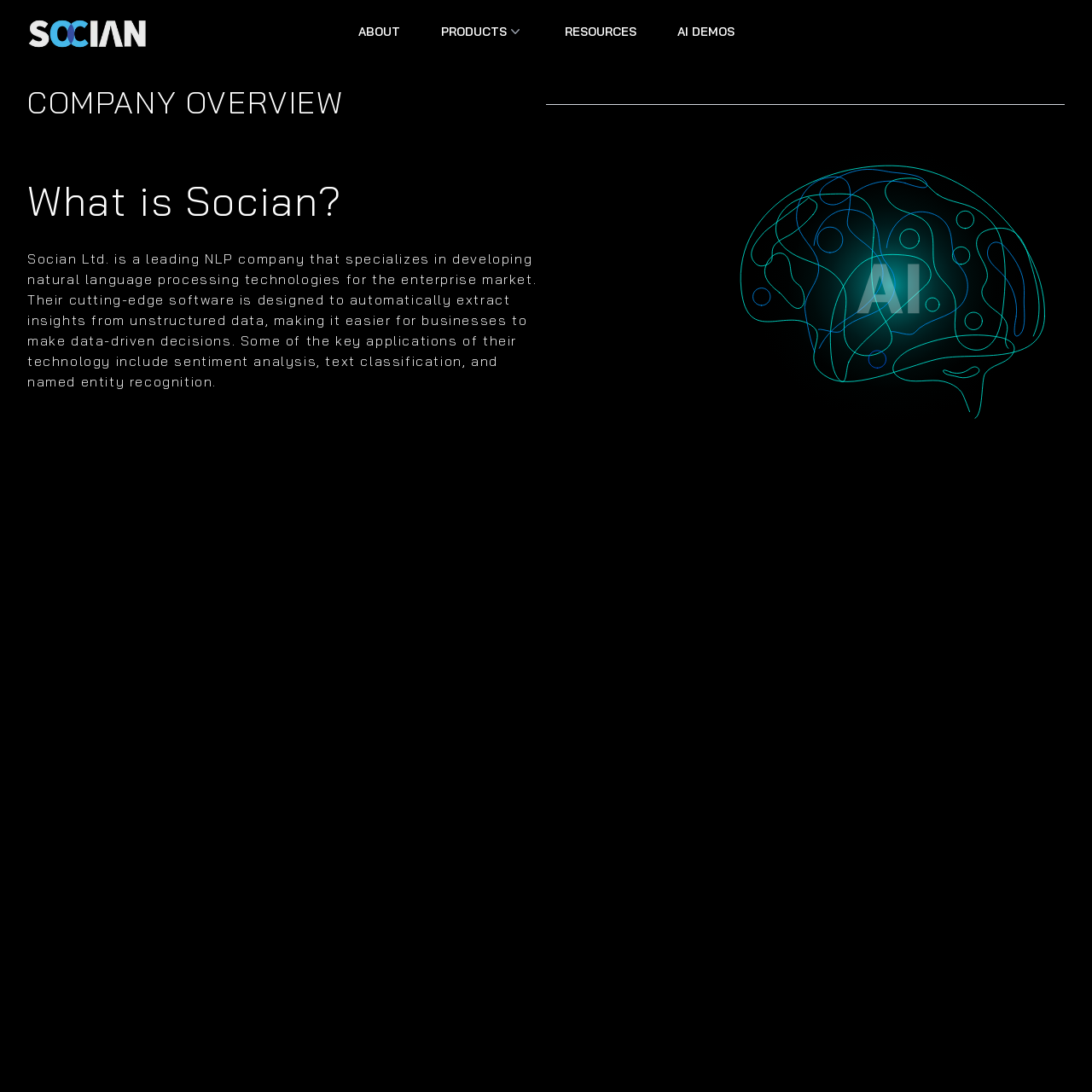How many main navigation links are there in the header?
Based on the image, answer the question with a single word or brief phrase.

4